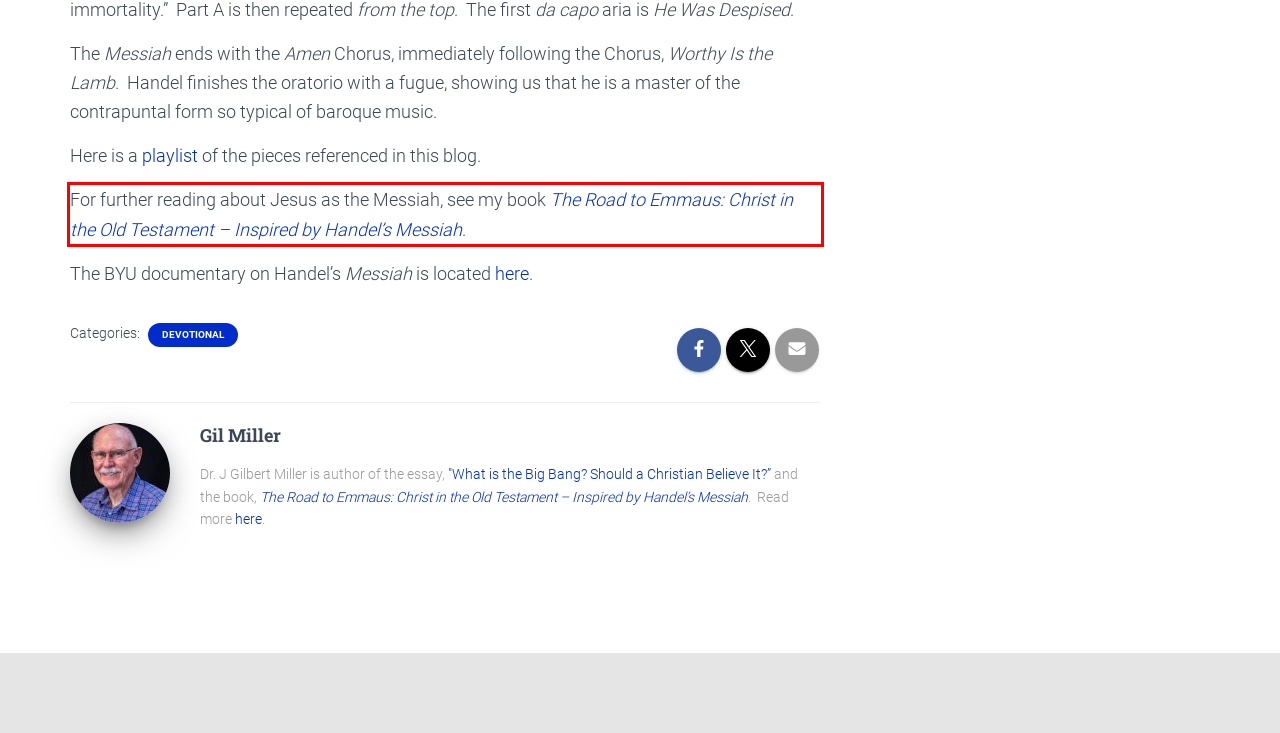From the screenshot of the webpage, locate the red bounding box and extract the text contained within that area.

For further reading about Jesus as the Messiah, see my book The Road to Emmaus: Christ in the Old Testament – Inspired by Handel’s Messiah.